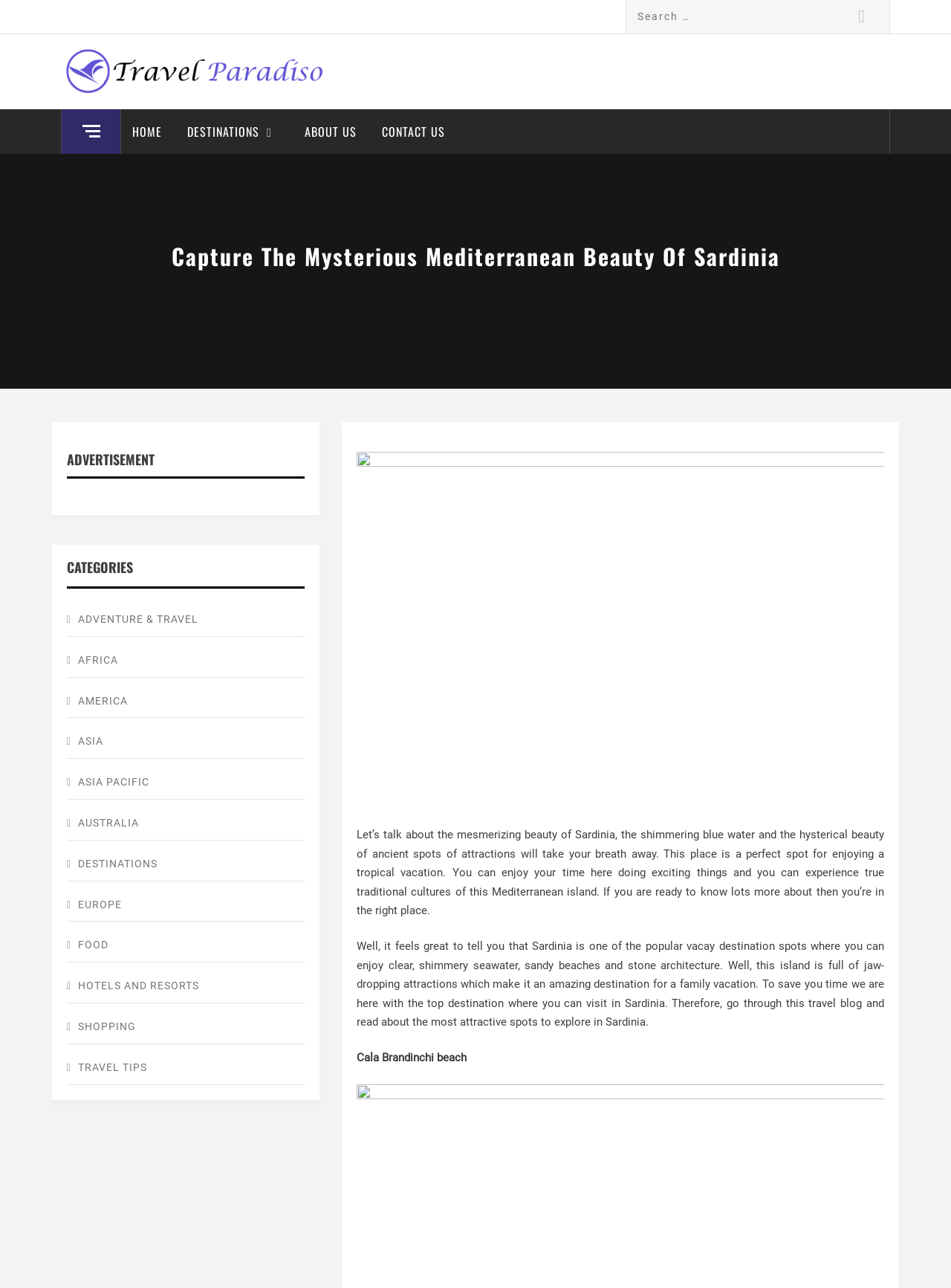Determine the bounding box coordinates of the region that needs to be clicked to achieve the task: "Read about the Mysterious Mediterranean Beauty Of Sardinia".

[0.064, 0.189, 0.936, 0.218]